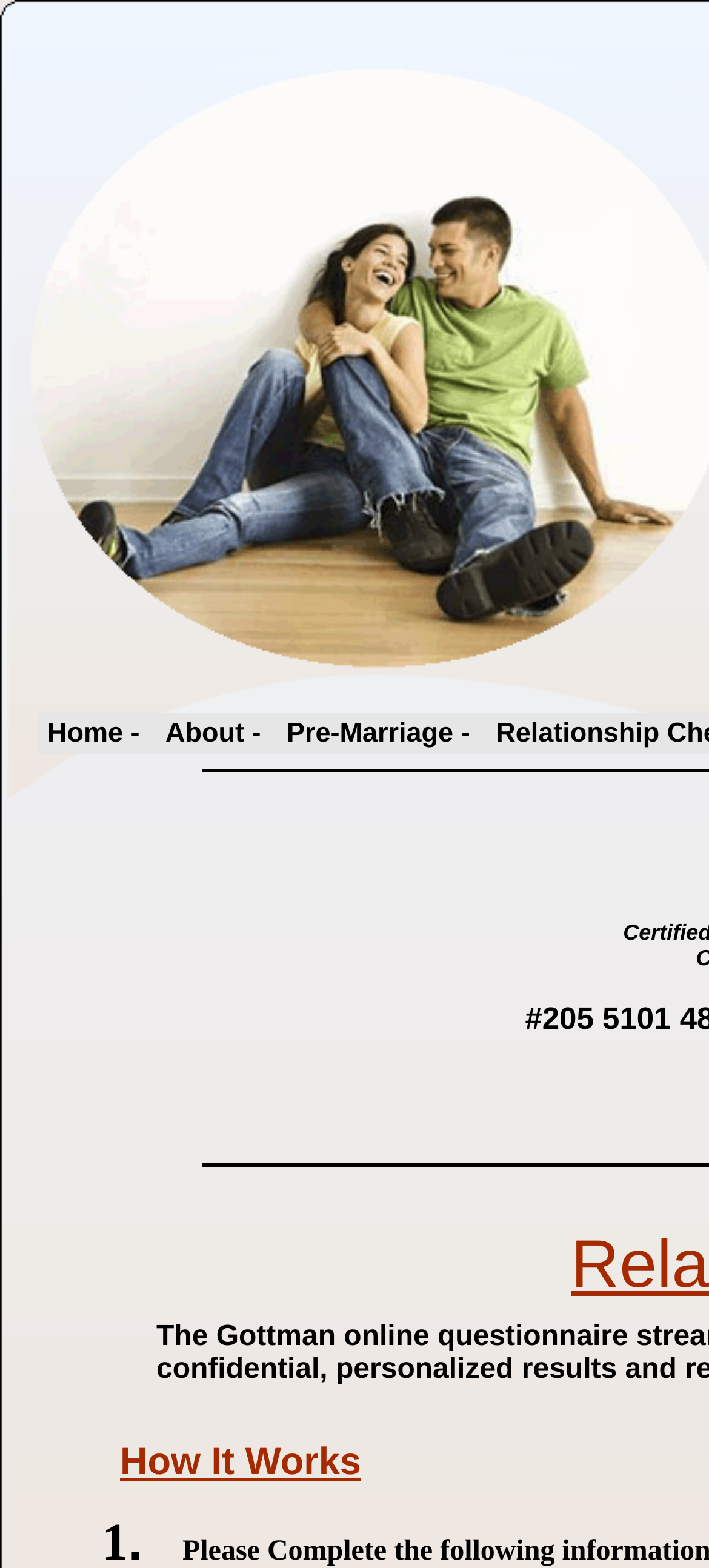How many layout tables are there?
Offer a detailed and exhaustive answer to the question.

Each grid cell has a corresponding layout table, and there are three grid cells, so there are three layout tables.